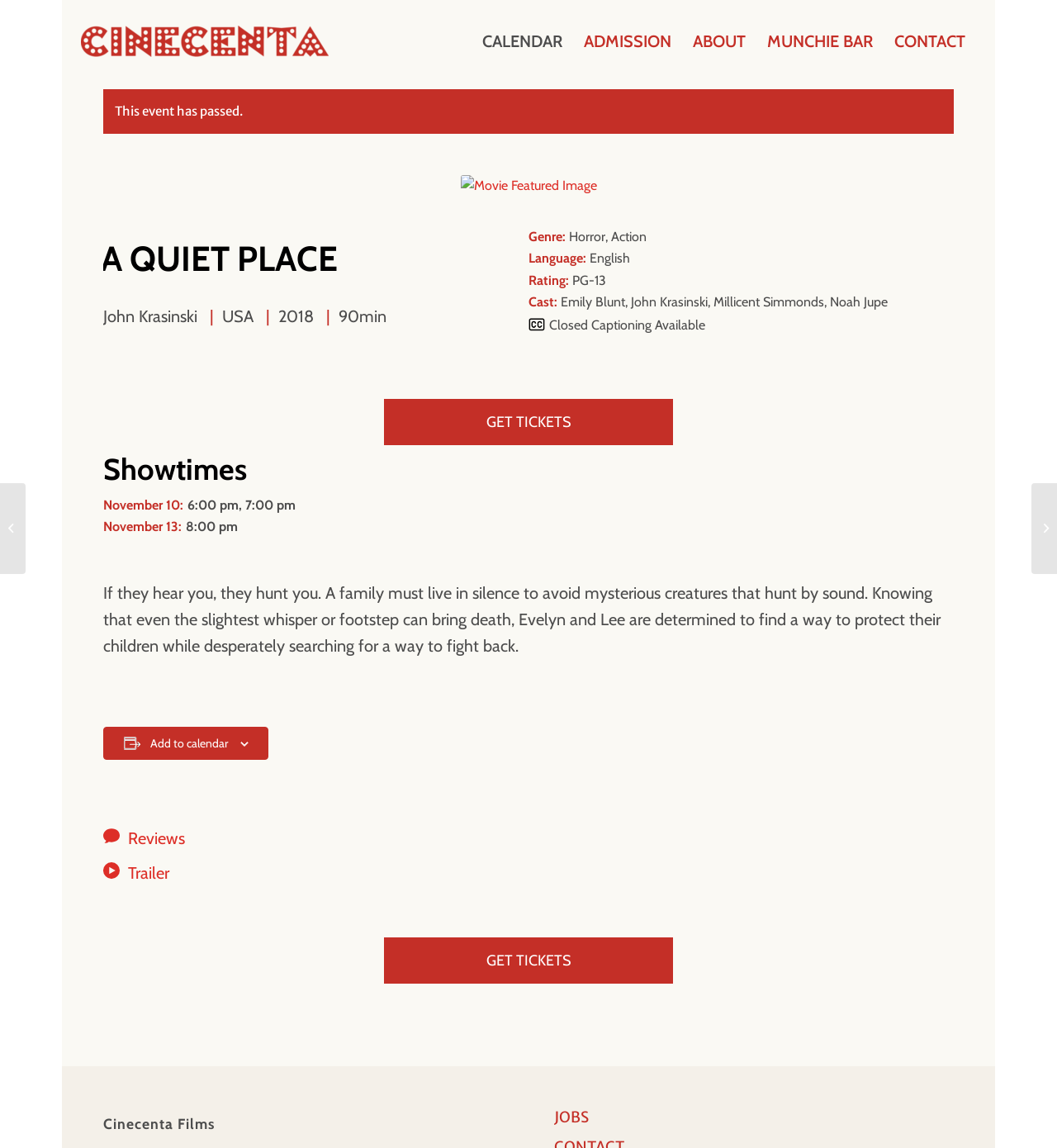Please locate the bounding box coordinates of the element's region that needs to be clicked to follow the instruction: "Add the movie to calendar". The bounding box coordinates should be provided as four float numbers between 0 and 1, i.e., [left, top, right, bottom].

[0.098, 0.633, 0.254, 0.662]